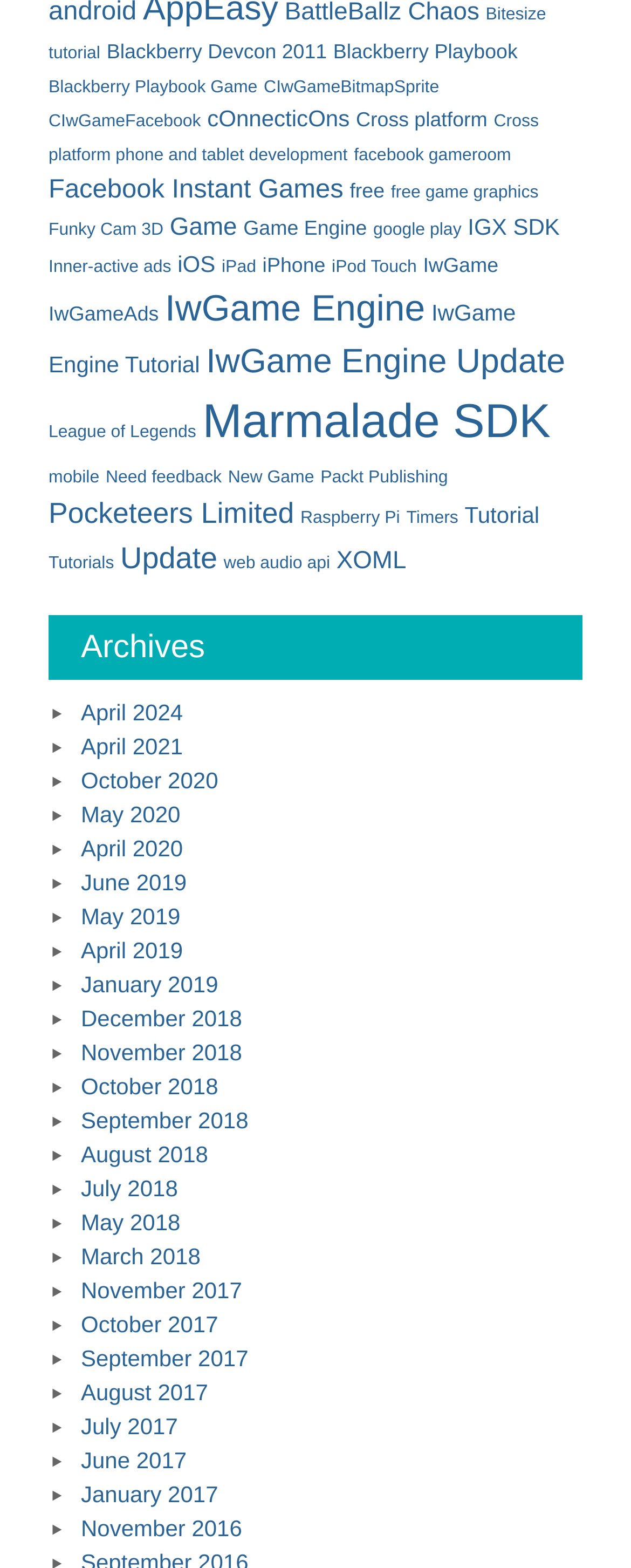Pinpoint the bounding box coordinates of the clickable element to carry out the following instruction: "Click on the 'Bitesize tutorial' link."

[0.077, 0.003, 0.865, 0.041]